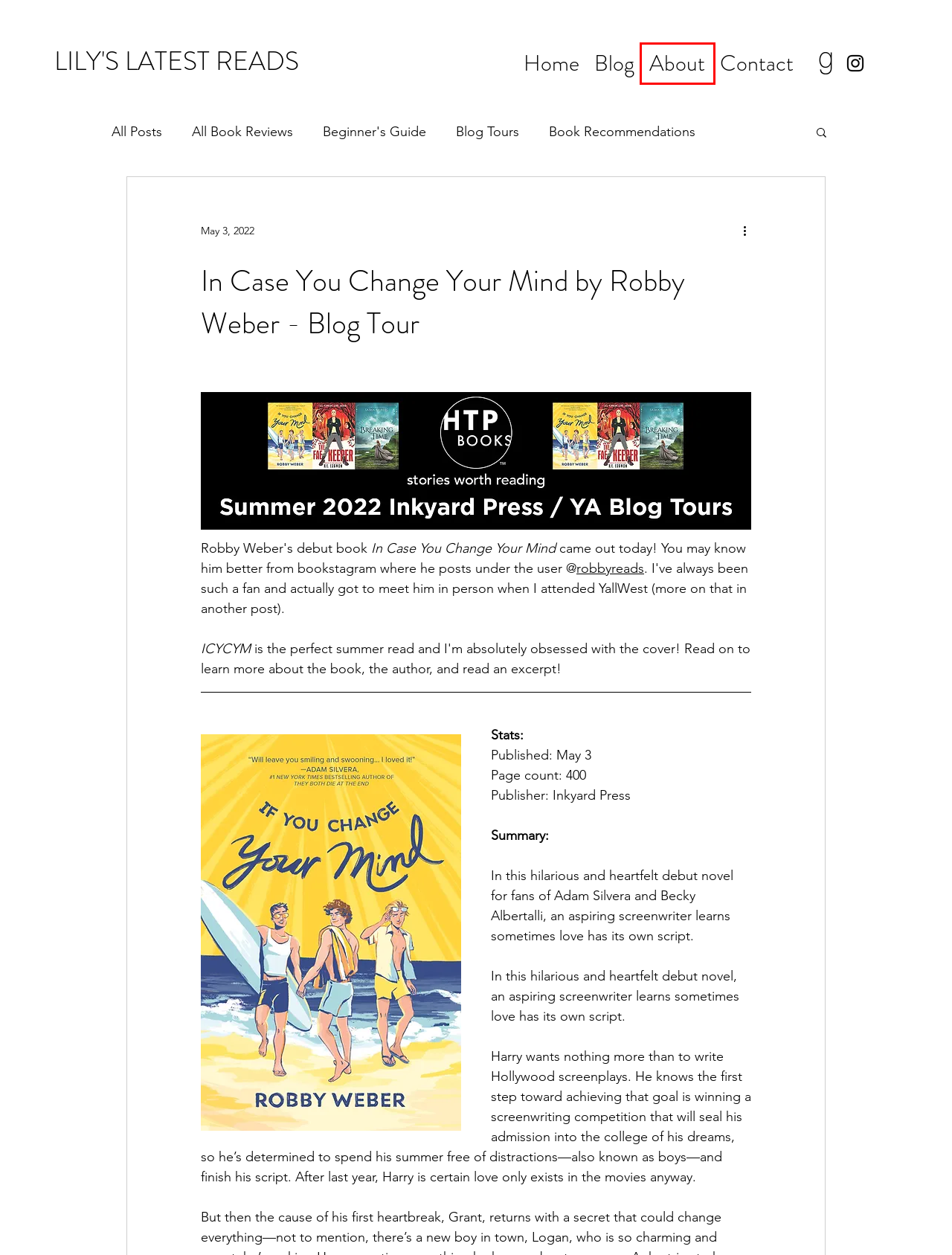Examine the screenshot of a webpage with a red bounding box around a UI element. Your task is to identify the webpage description that best corresponds to the new webpage after clicking the specified element. The given options are:
A. Home | Lily's Latest Reads
B. All Book Reviews
C. Contact | Lily's Latest Reads
D. Book Store Visits
E. Book Recommendations
F. About | Lily's Latest Reads
G. Blog Tours
H. Blog | Lily's Latest Reads

F